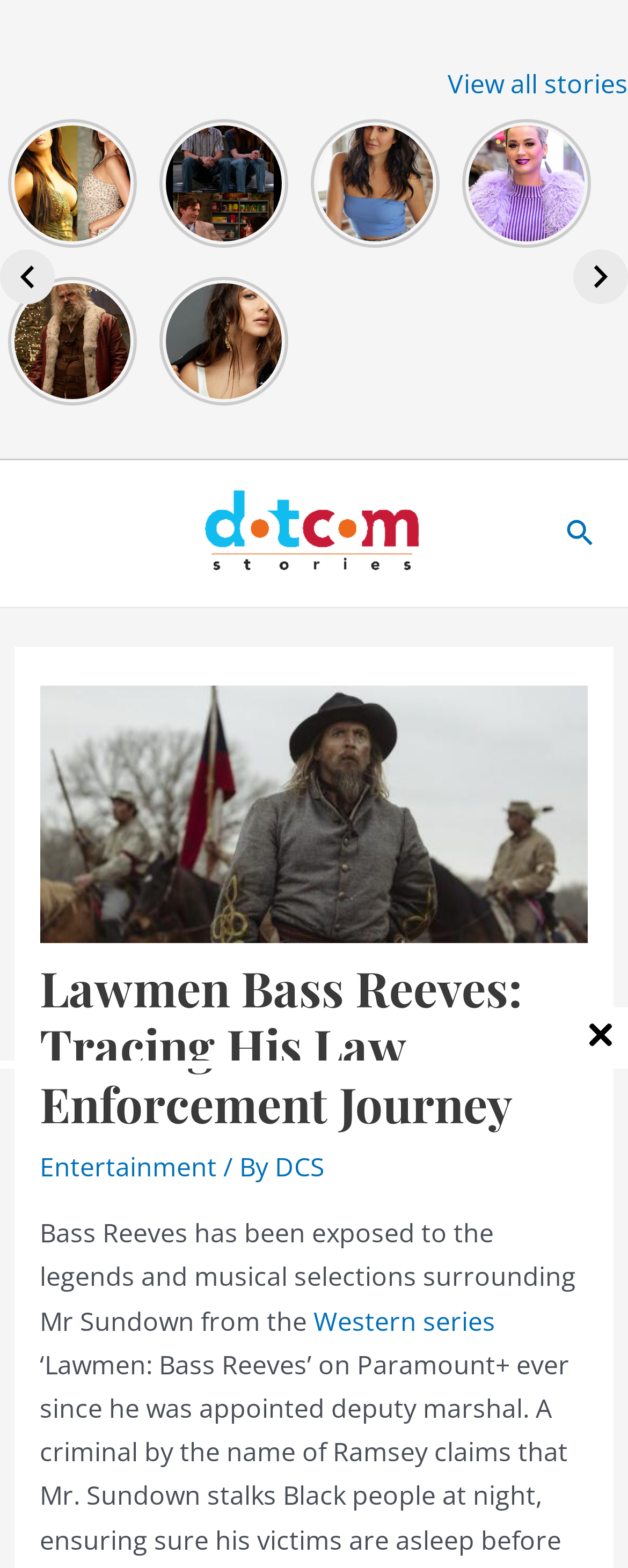Use a single word or phrase to respond to the question:
How many links are there on the webpage?

13